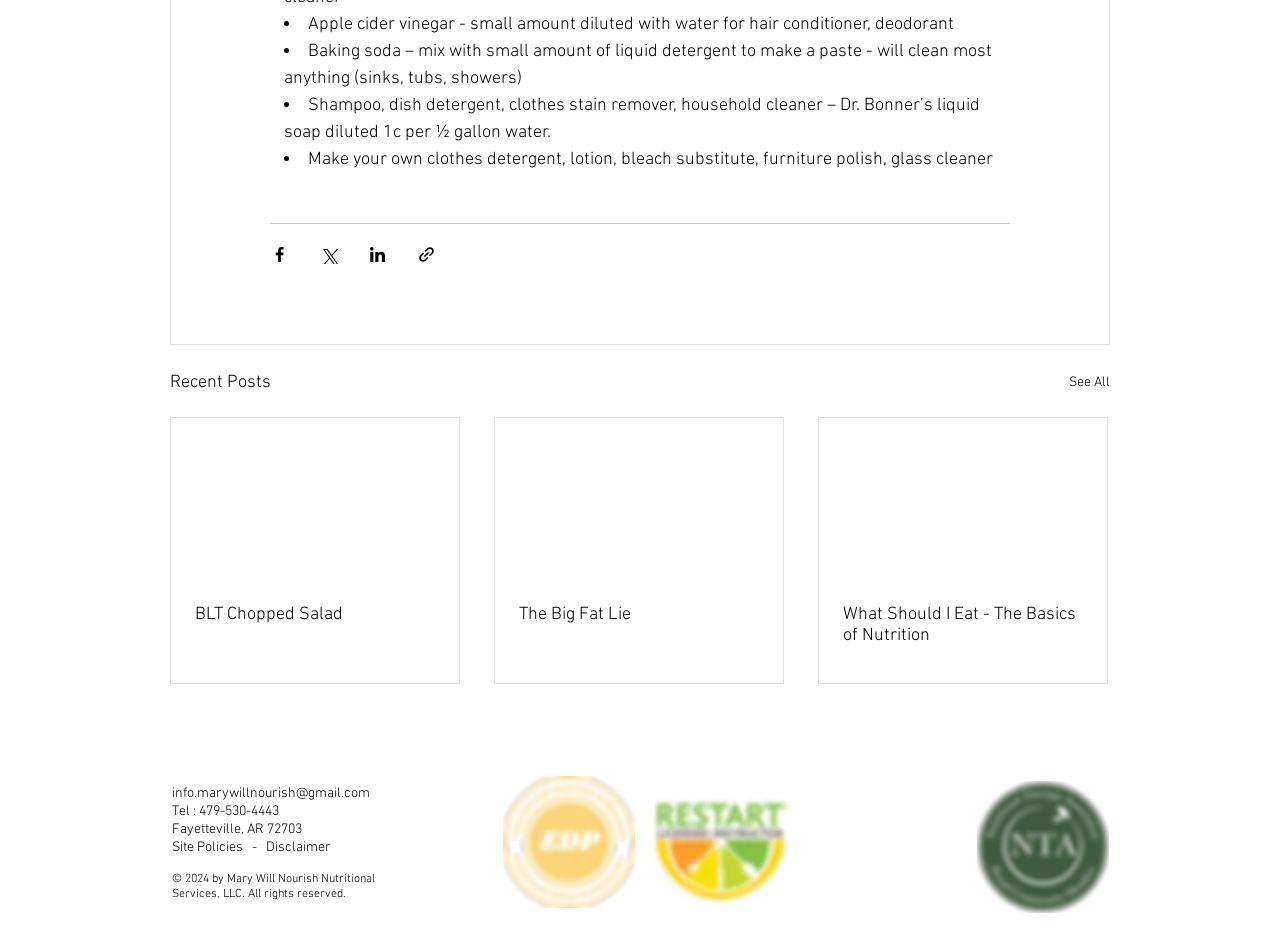Can you determine the bounding box coordinates of the area that needs to be clicked to fulfill the following instruction: "Read the article about BLT Chopped Salad"?

[0.152, 0.648, 0.34, 0.671]